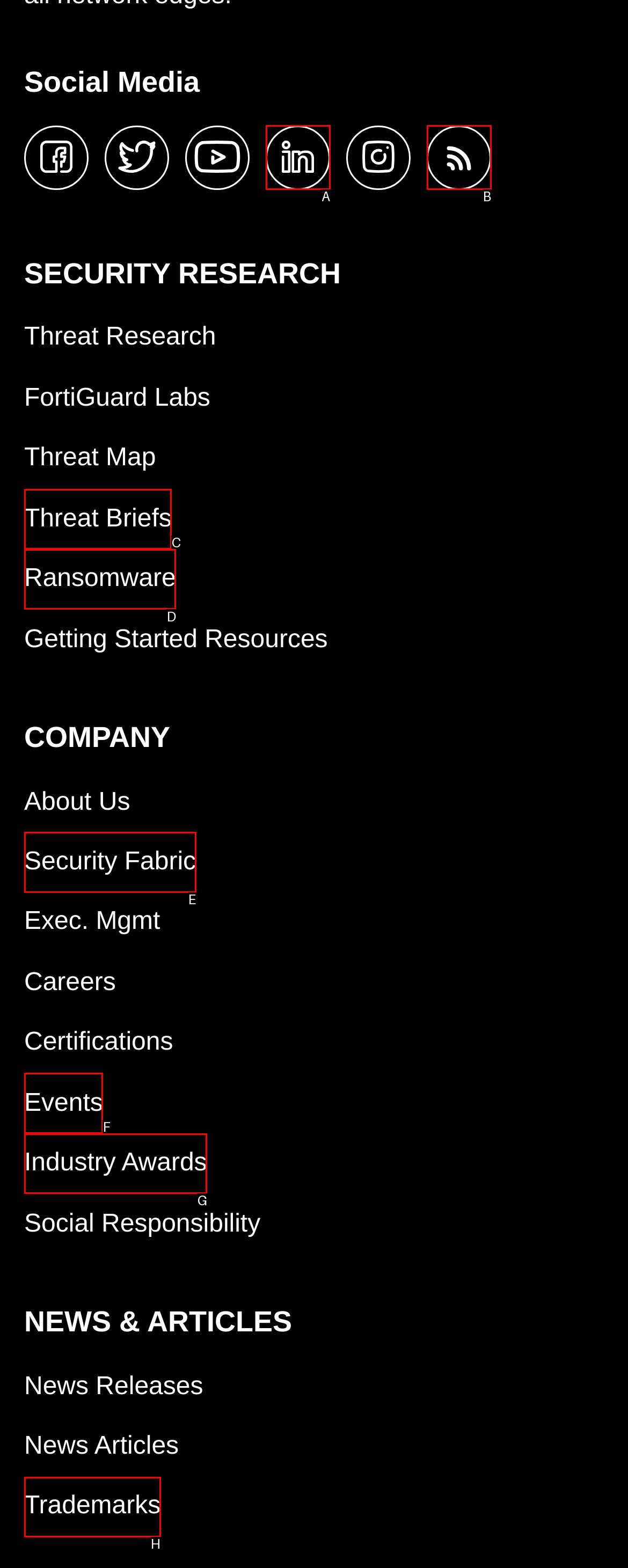Find the HTML element that matches the description: aria-label="rrs-feeds"
Respond with the corresponding letter from the choices provided.

B